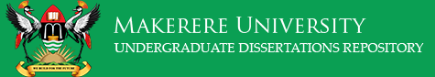Using the elements shown in the image, answer the question comprehensively: What is the purpose of the 'Undergraduate Dissertations Repository'?

The 'Undergraduate Dissertations Repository' is emphasized on the banner, indicating the university's commitment to education and scholarly research, as stated in the caption.